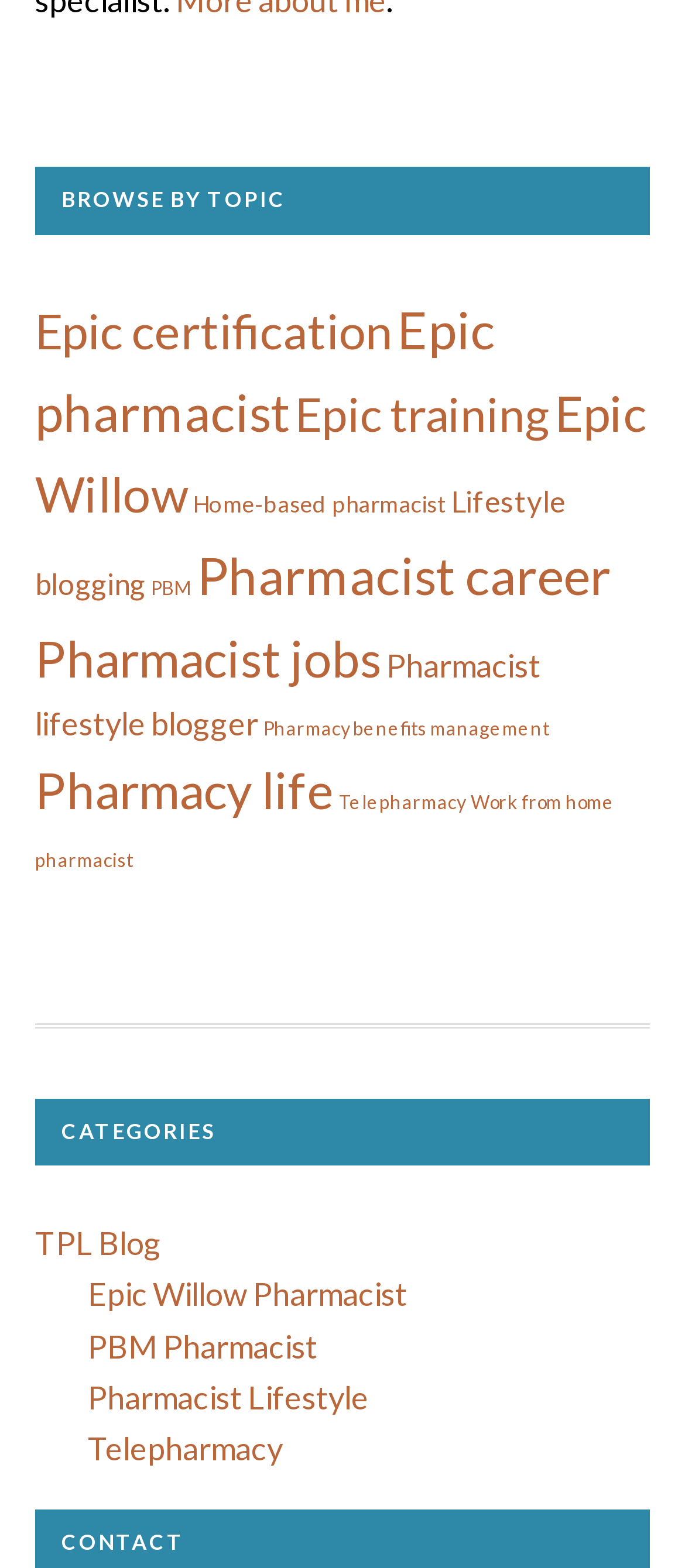Please identify the coordinates of the bounding box that should be clicked to fulfill this instruction: "Discover pharmacy life".

[0.051, 0.485, 0.487, 0.523]